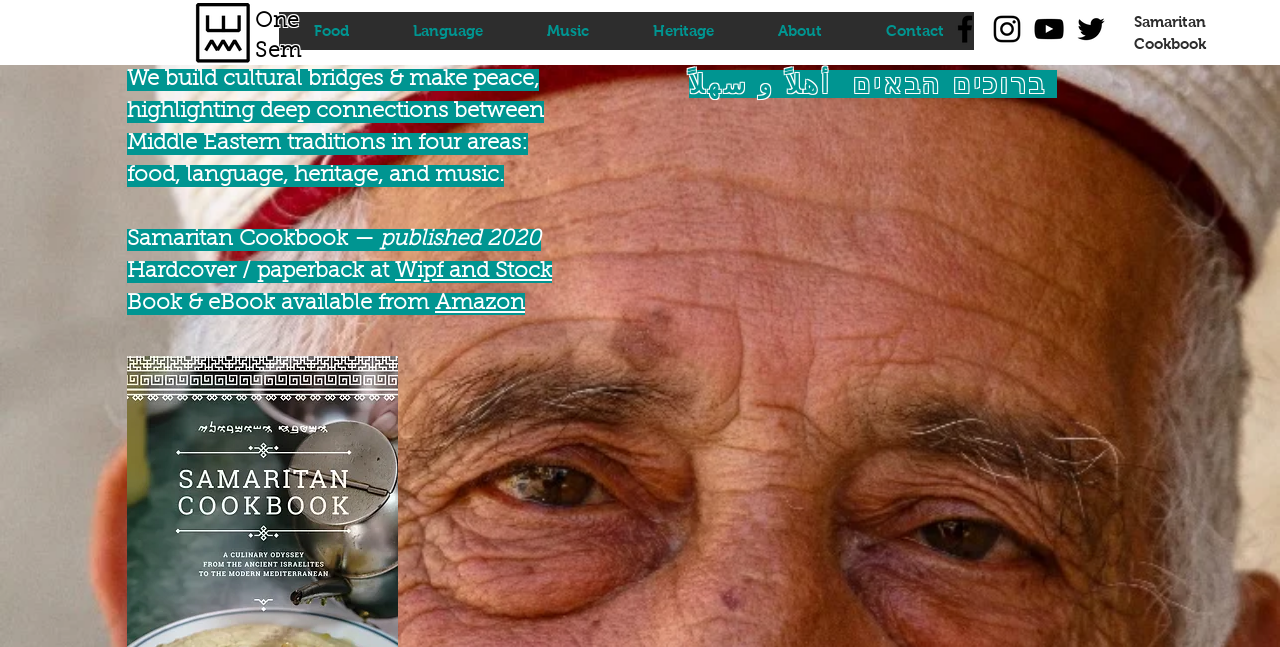Respond with a single word or phrase:
How many social media platforms are listed?

4